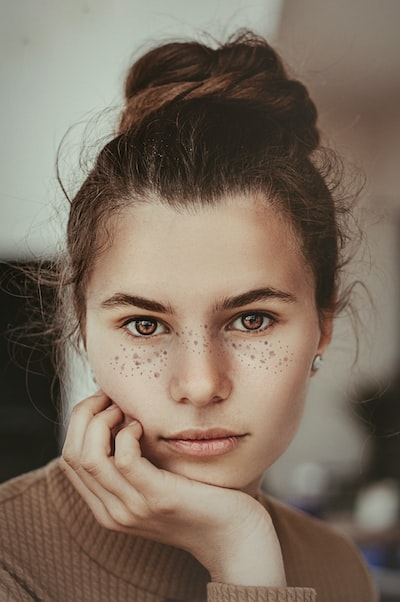Detail all significant aspects of the image you see.

The image features a young woman with an expressive face, showcasing a blend of natural beauty and skincare. She has striking, warm brown eyes that draw attention and are framed by softly styled, dark hair pulled back in a neat bun. Her skin is highlighted with playful freckles across her cheeks, emphasizing a youthful, natural look. The woman rests her chin on her hand, conveying a sense of contemplation or calmness, which complements the theme of seeking natural remedies and effective skincare techniques. This image resonates with the content discussing alternatives to harsh chemicals in skincare, highlighting the importance of natural ingredients like tea tree oil, apple cider vinegar, and honey for treating and soothing acne-prone skin.